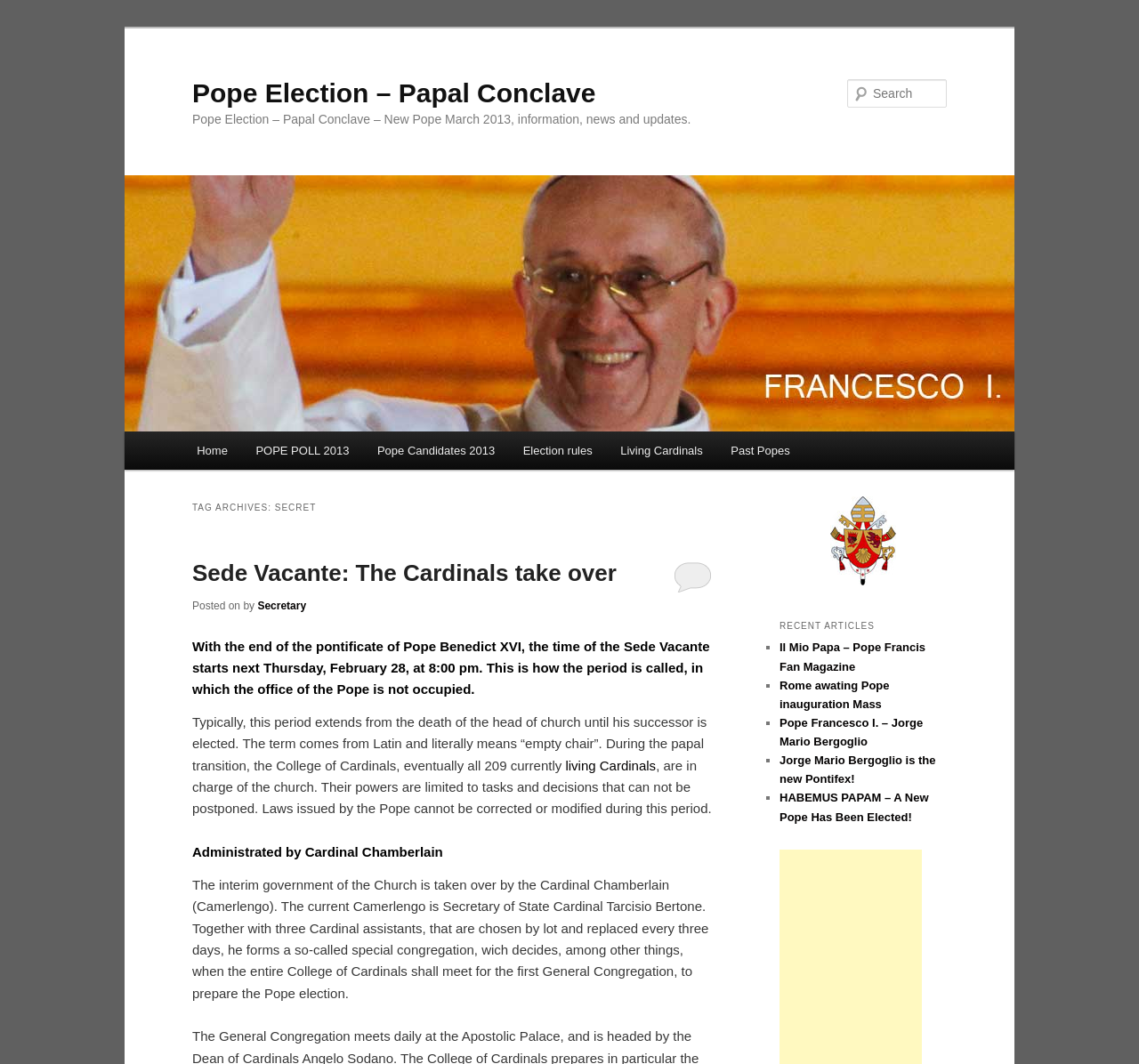What is the purpose of the search box?
Using the image, answer in one word or phrase.

To search the website